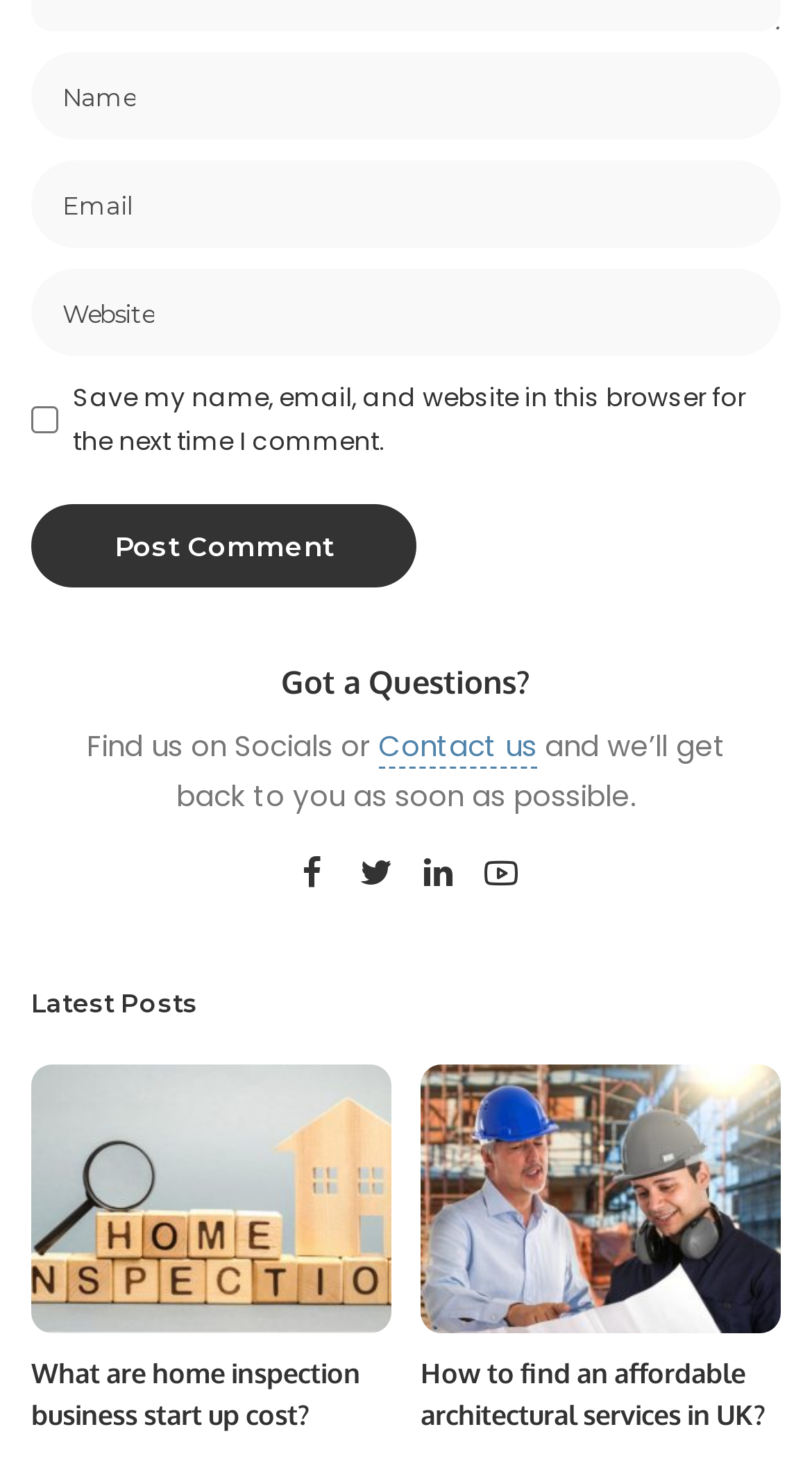Find the UI element described as: "name="url" placeholder="Website"" and predict its bounding box coordinates. Ensure the coordinates are four float numbers between 0 and 1, [left, top, right, bottom].

[0.038, 0.184, 0.962, 0.244]